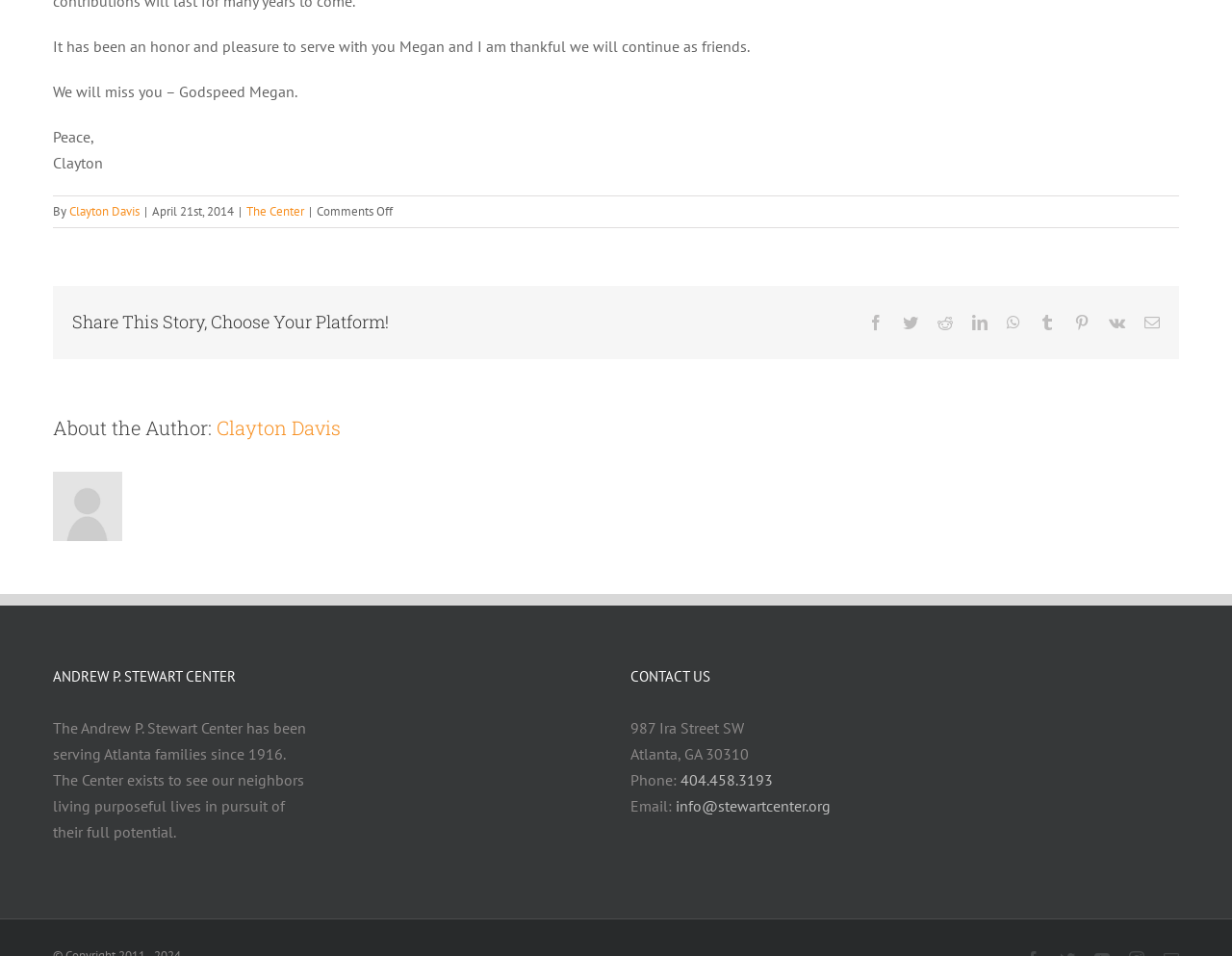Answer the question using only a single word or phrase: 
What is the address of the center?

987 Ira Street SW, Atlanta, GA 30310